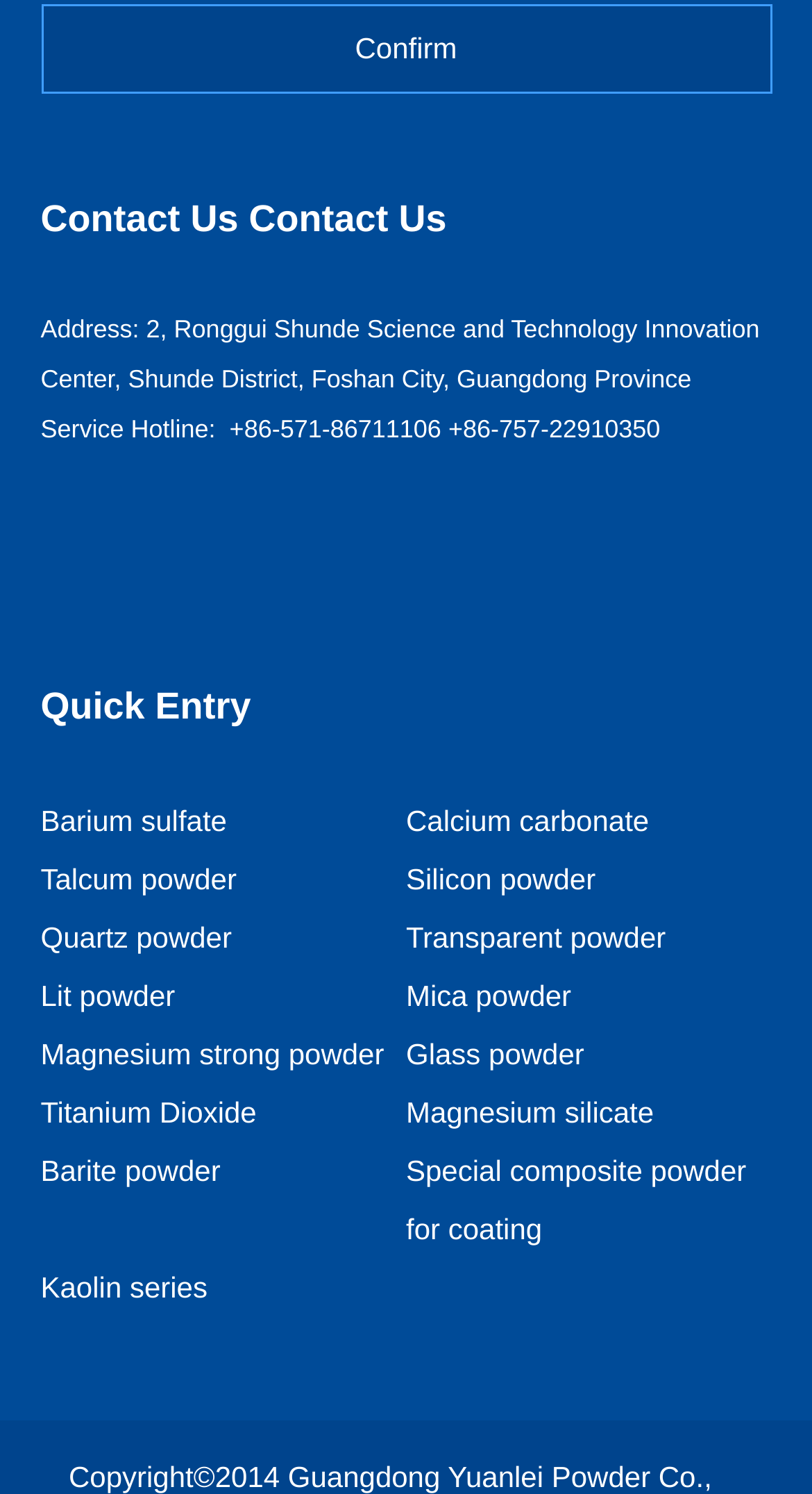Given the element description: "Glass powder", predict the bounding box coordinates of this UI element. The coordinates must be four float numbers between 0 and 1, given as [left, top, right, bottom].

[0.5, 0.695, 0.719, 0.717]